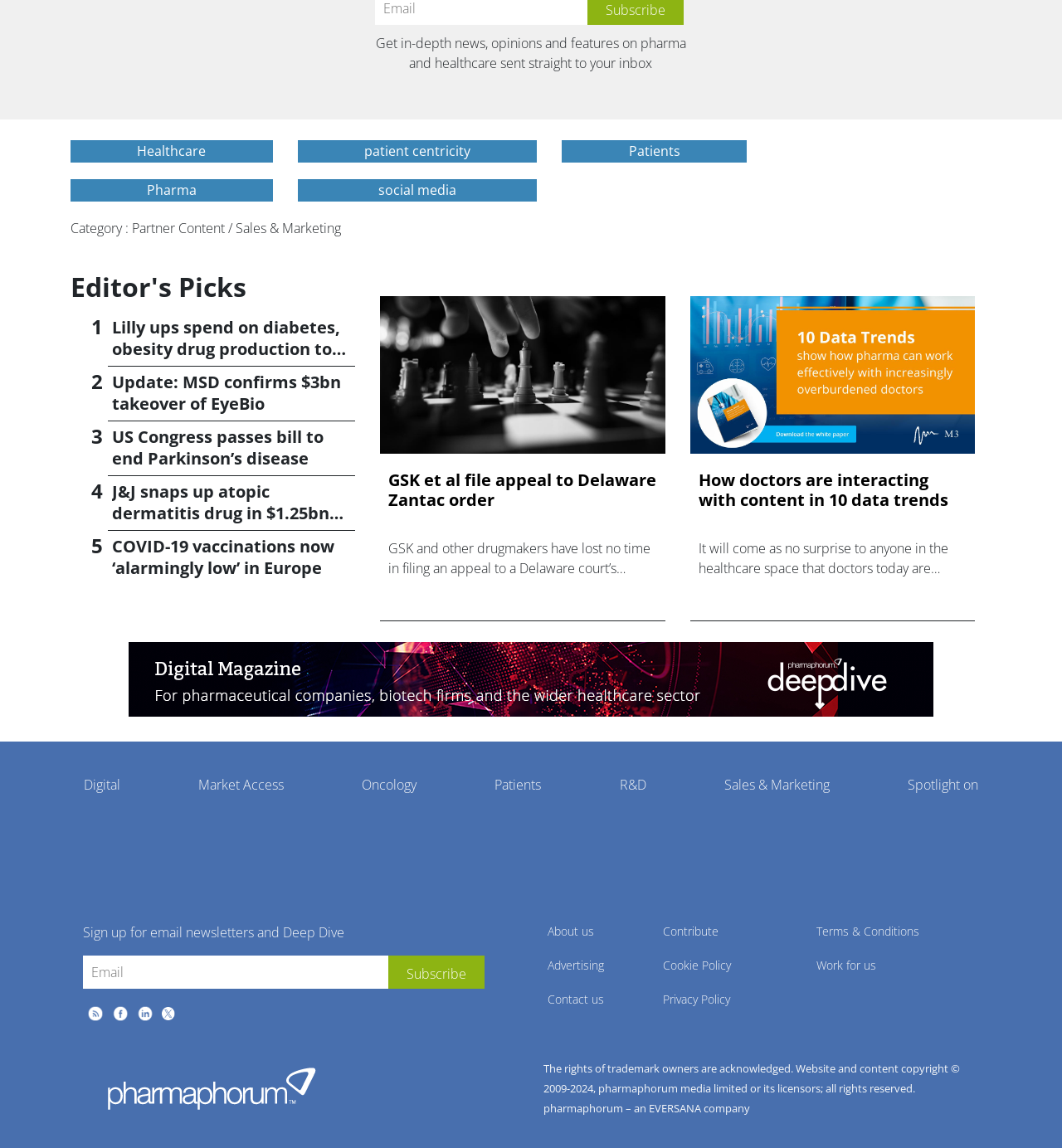Locate the bounding box coordinates of the clickable part needed for the task: "Subscribe to the email newsletter".

[0.365, 0.833, 0.456, 0.862]